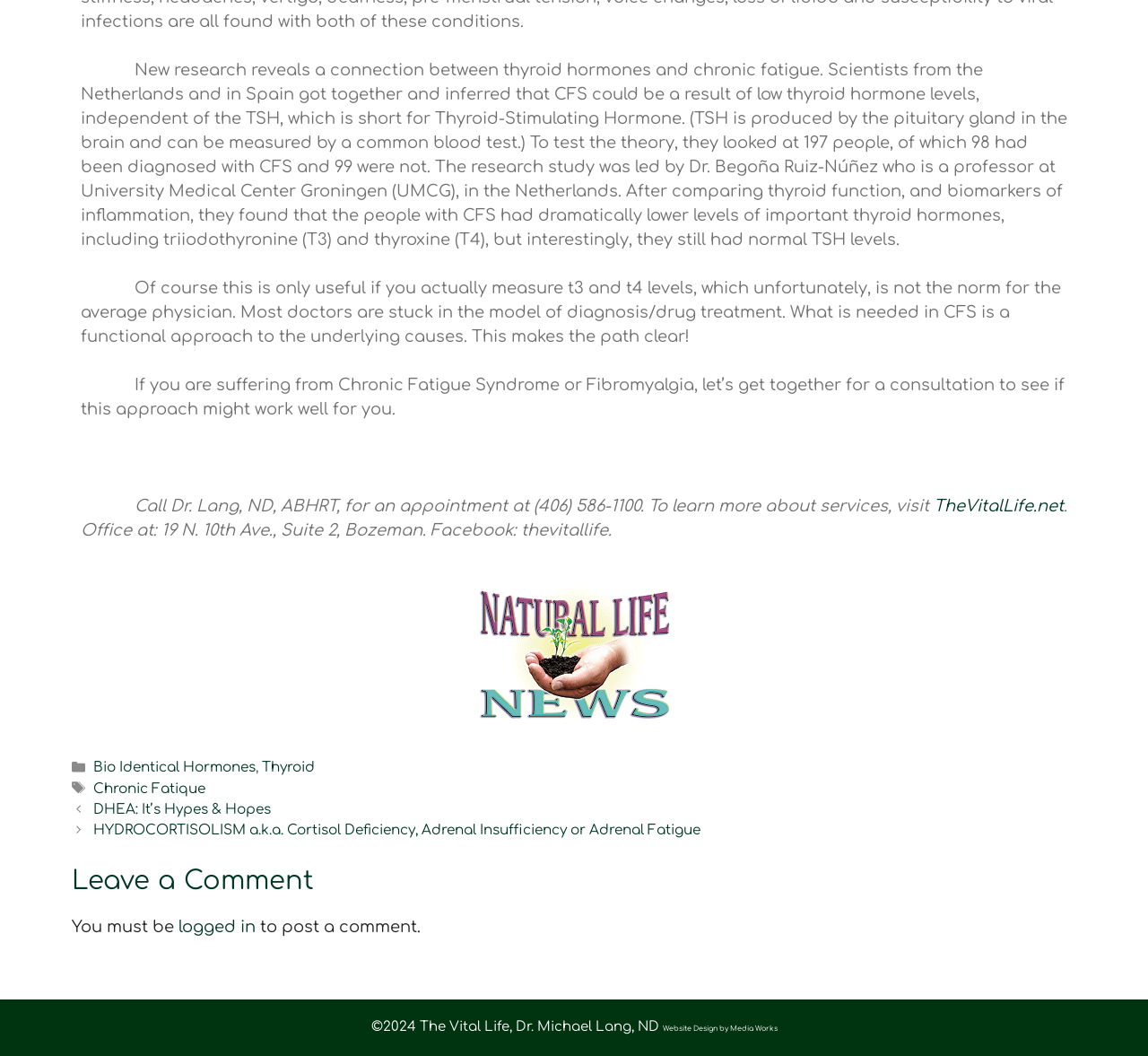Use the details in the image to answer the question thoroughly: 
What is the phone number to make an appointment with Dr. Lang?

The phone number can be found in the middle of the webpage, in the section that provides contact information for Dr. Lang, ND, ABHRT.